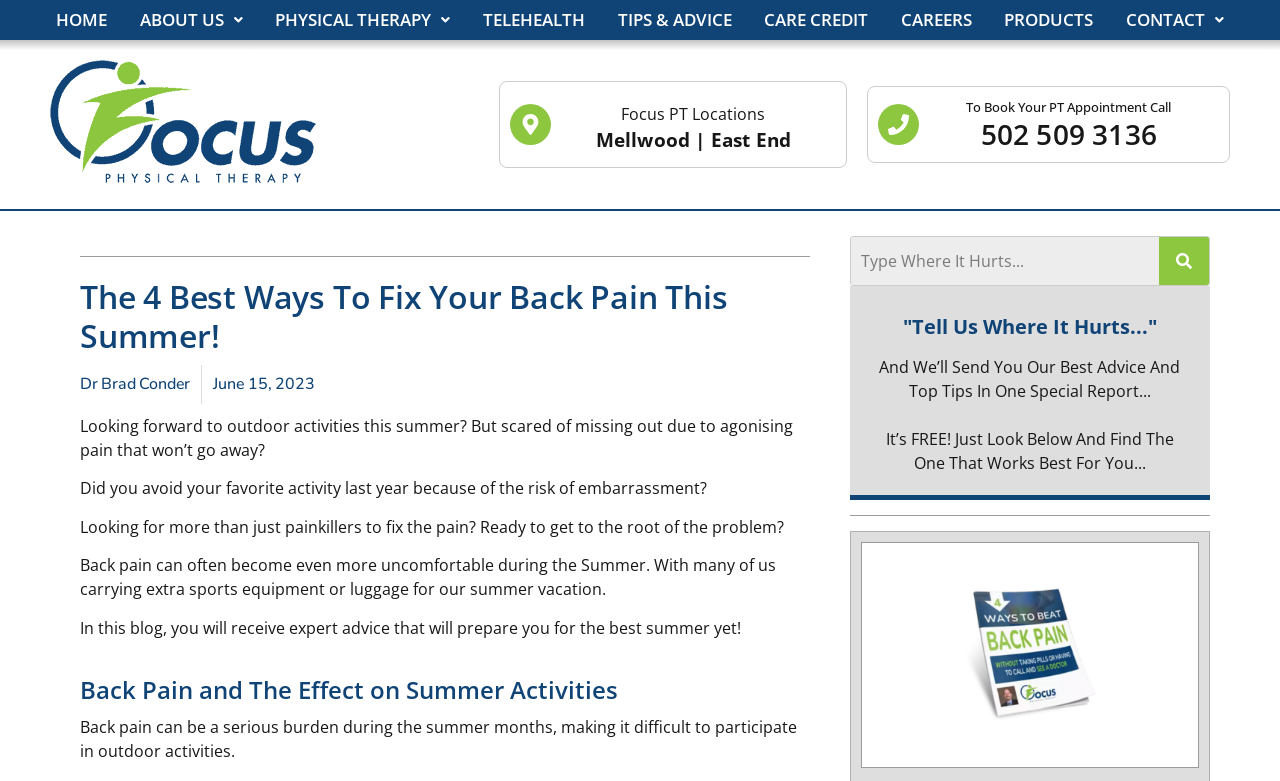Offer a detailed account of what is visible on the webpage.

This webpage is about Focus Physical Therapy, with a title "The 4 Best Ways To Fix Your Back Pain This Summer!" at the top. The page has a navigation menu at the top with links to "HOME", "ABOUT US", "PHYSICAL THERAPY", "TELEHEALTH", "TIPS & ADVICE", "CARE CREDIT", "CAREERS", "PRODUCTS", and "CONTACT". There is a logo on the top left corner, and a search bar on the top right corner.

Below the navigation menu, there is a section with a heading "Focus PT Locations" and a link to "Mellwood | East End". Next to it, there is a section with a heading "To Book Your PT Appointment Call" and a phone number "502 509 3136".

The main content of the page starts with a heading "The 4 Best Ways To Fix Your Back Pain This Summer!" followed by a subheading "Dr Brad Conder" and a date "June 15, 2023". The article then discusses the problem of back pain during summer activities, with several paragraphs of text.

After the article, there is a section with a heading "Back Pain and The Effect on Summer Activities" and a paragraph of text. Below this, there is a search box with a button, and a heading '"Tell Us Where It Hurts..."' followed by a paragraph of text and a link to "CLICK TO READ MORE...".